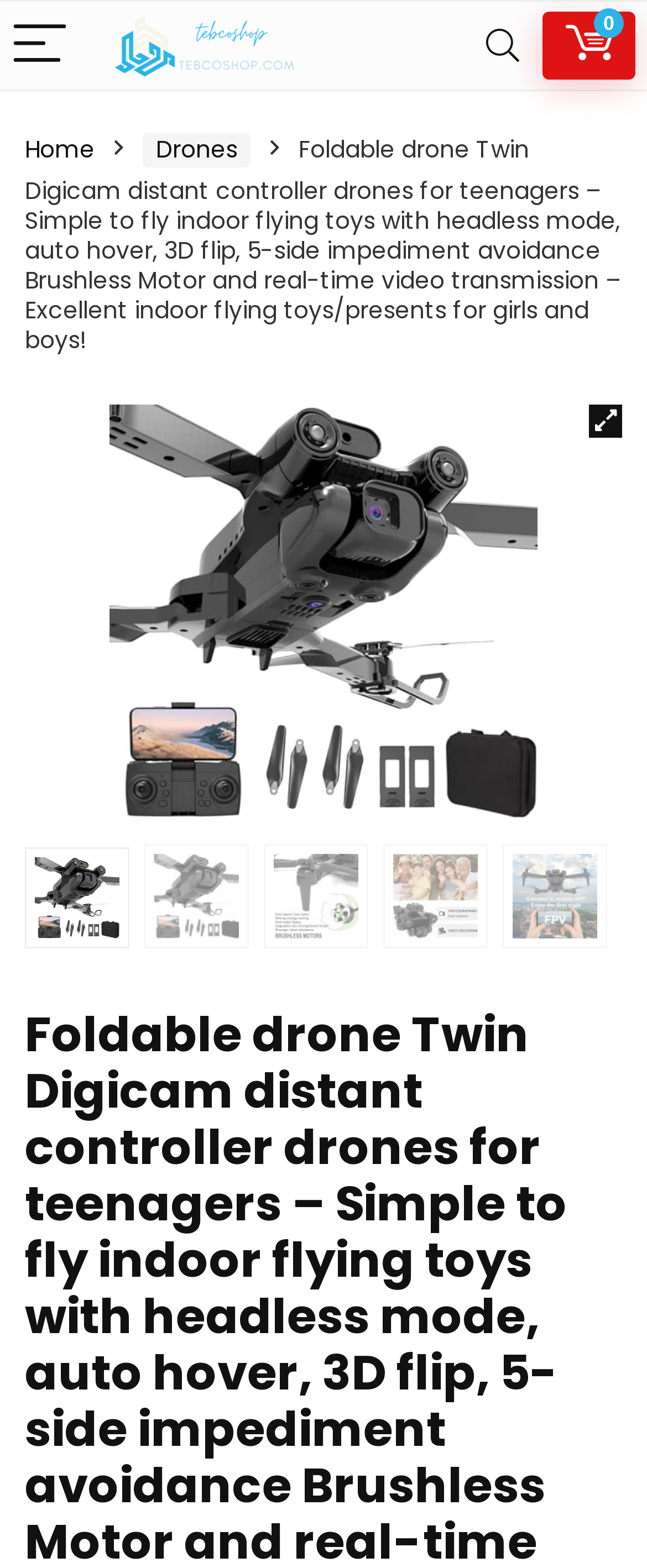Provide the bounding box coordinates for the UI element described in this sentence: "0$0". The coordinates should be four float values between 0 and 1, i.e., [left, top, right, bottom].

[0.874, 0.016, 0.946, 0.042]